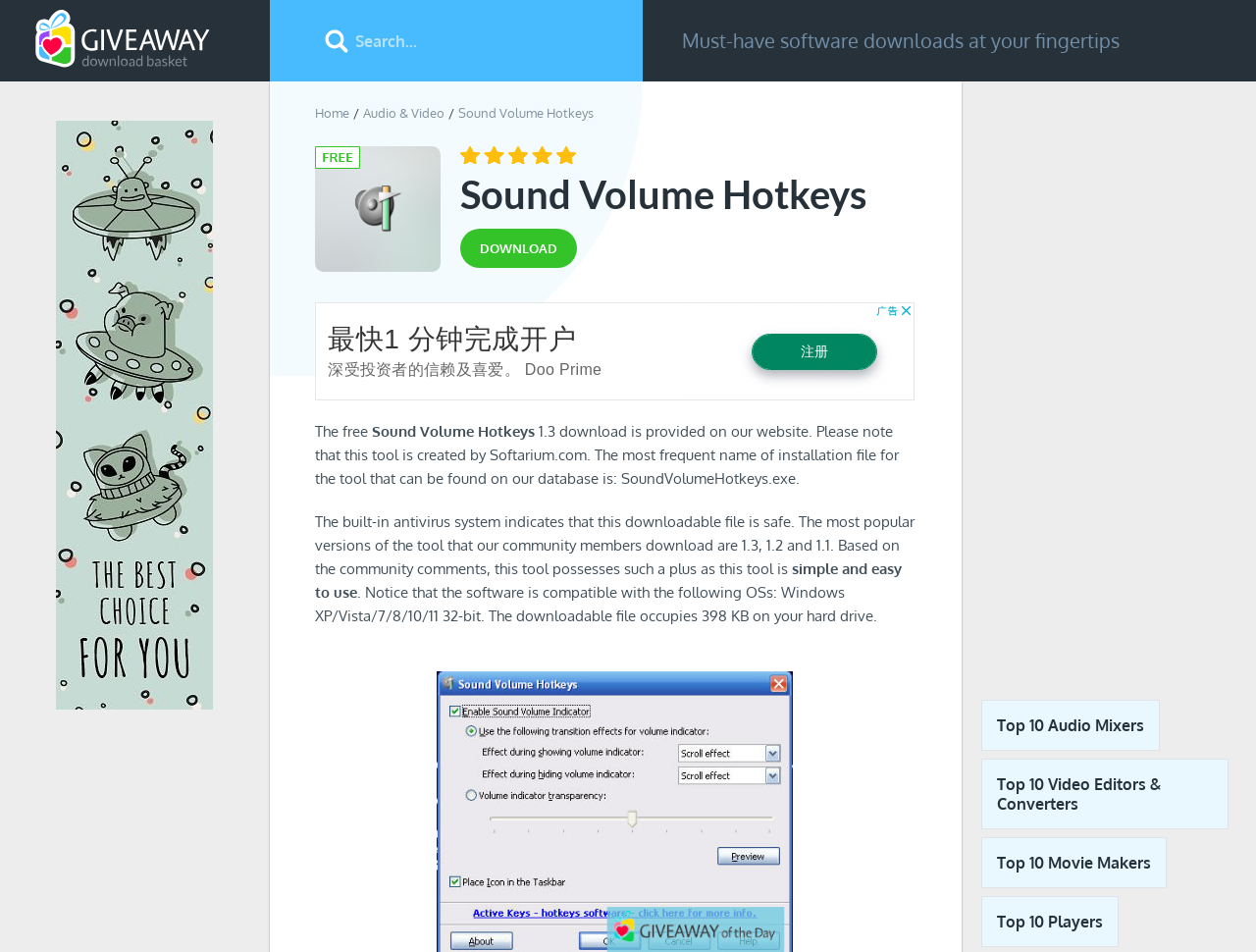Write an elaborate caption that captures the essence of the webpage.

The webpage is about downloading Sound Volume Hotkeys software. At the top, there is a link to "Software and Games for Windows" on the left, and a search bar on the right. Below the search bar, there is a button with no text. 

To the right of the search bar, there is a static text "Must-have software downloads at your fingertips". Below this text, there are three links: "Home", "Audio & Video", and "Sound Volume Hotkeys". 

The main content of the webpage is about Sound Volume Hotkeys. There is a heading with the same title, and a "DOWNLOAD" link below it. On the right side of the "DOWNLOAD" link, there is an advertisement iframe. 

Below the "DOWNLOAD" link, there are several paragraphs of static text describing the software, including its version, installation file, and features. The text also mentions that the software is safe to download and compatible with various Windows operating systems.

At the bottom of the webpage, there are several links to other software categories, including "Top 10 Audio Mixers", "Top 10 Video Editors & Converters", "Top 10 Movie Makers", and "Top 10 Players". On the right side of these links, there is another advertisement iframe.